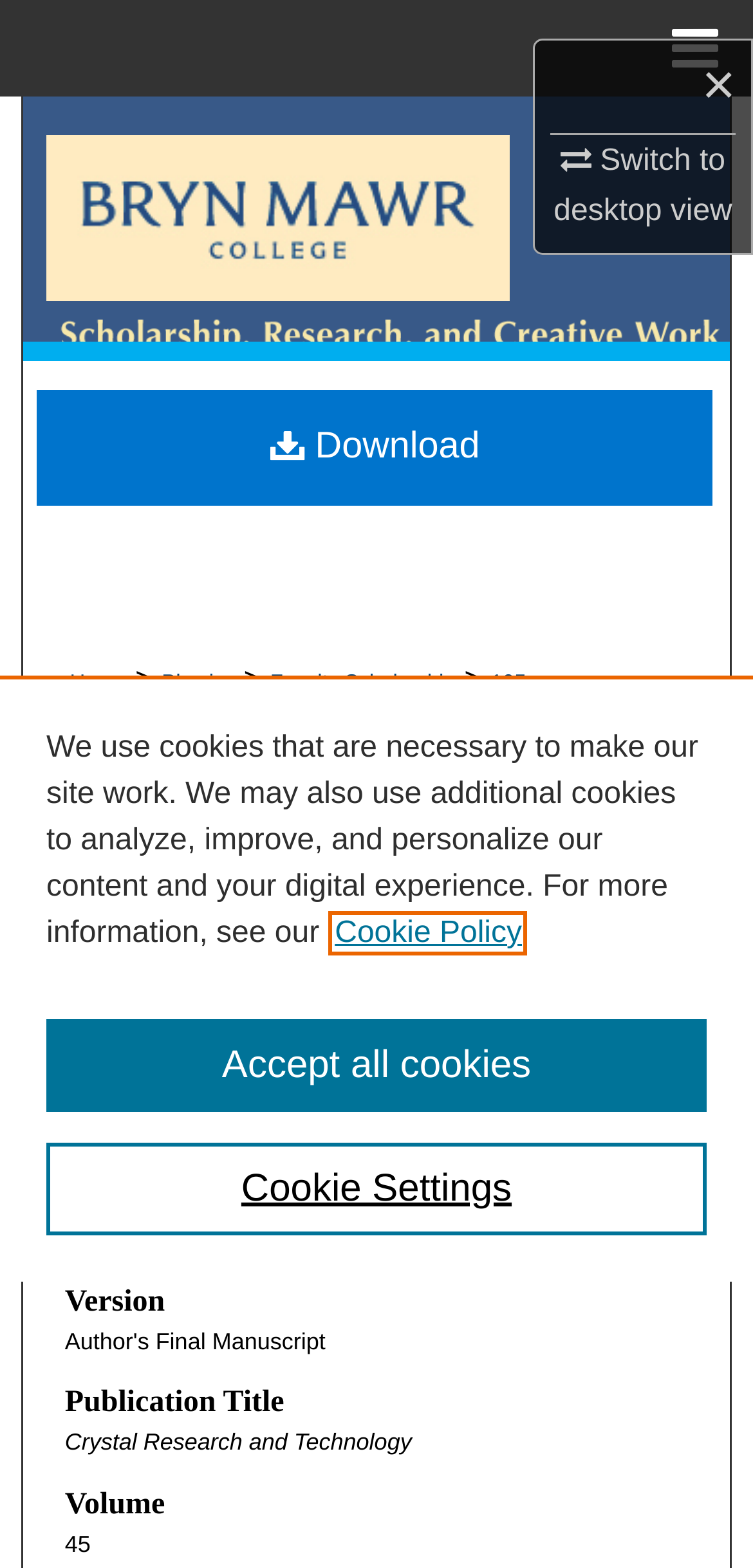Refer to the image and provide an in-depth answer to the question: 
What is the name of the author of this article?

I found the answer by looking at the link 'Peter A. Beckmann, Bryn Mawr College' which is located below the title of the article.